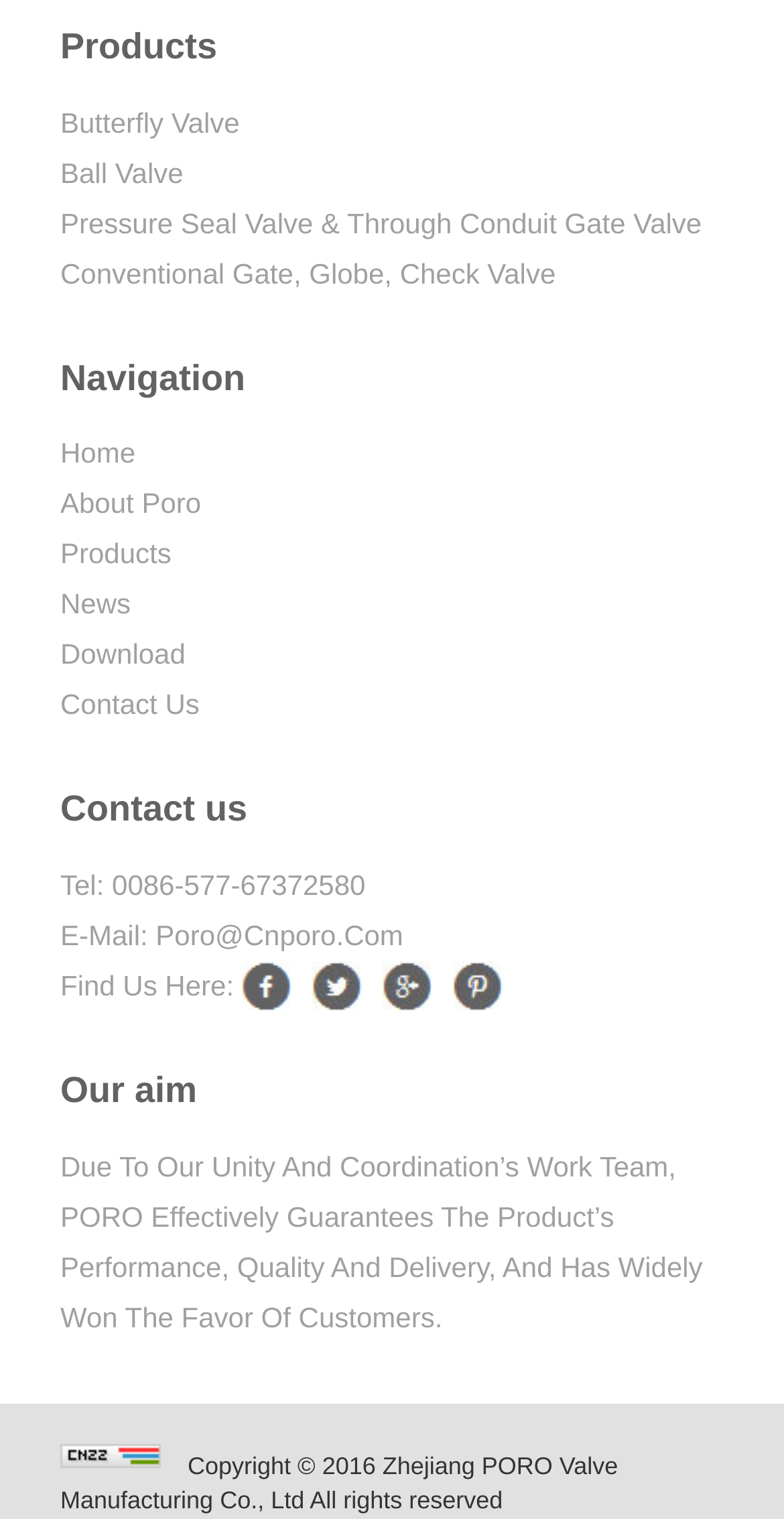Please locate the bounding box coordinates for the element that should be clicked to achieve the following instruction: "Check email". Ensure the coordinates are given as four float numbers between 0 and 1, i.e., [left, top, right, bottom].

[0.199, 0.605, 0.514, 0.627]